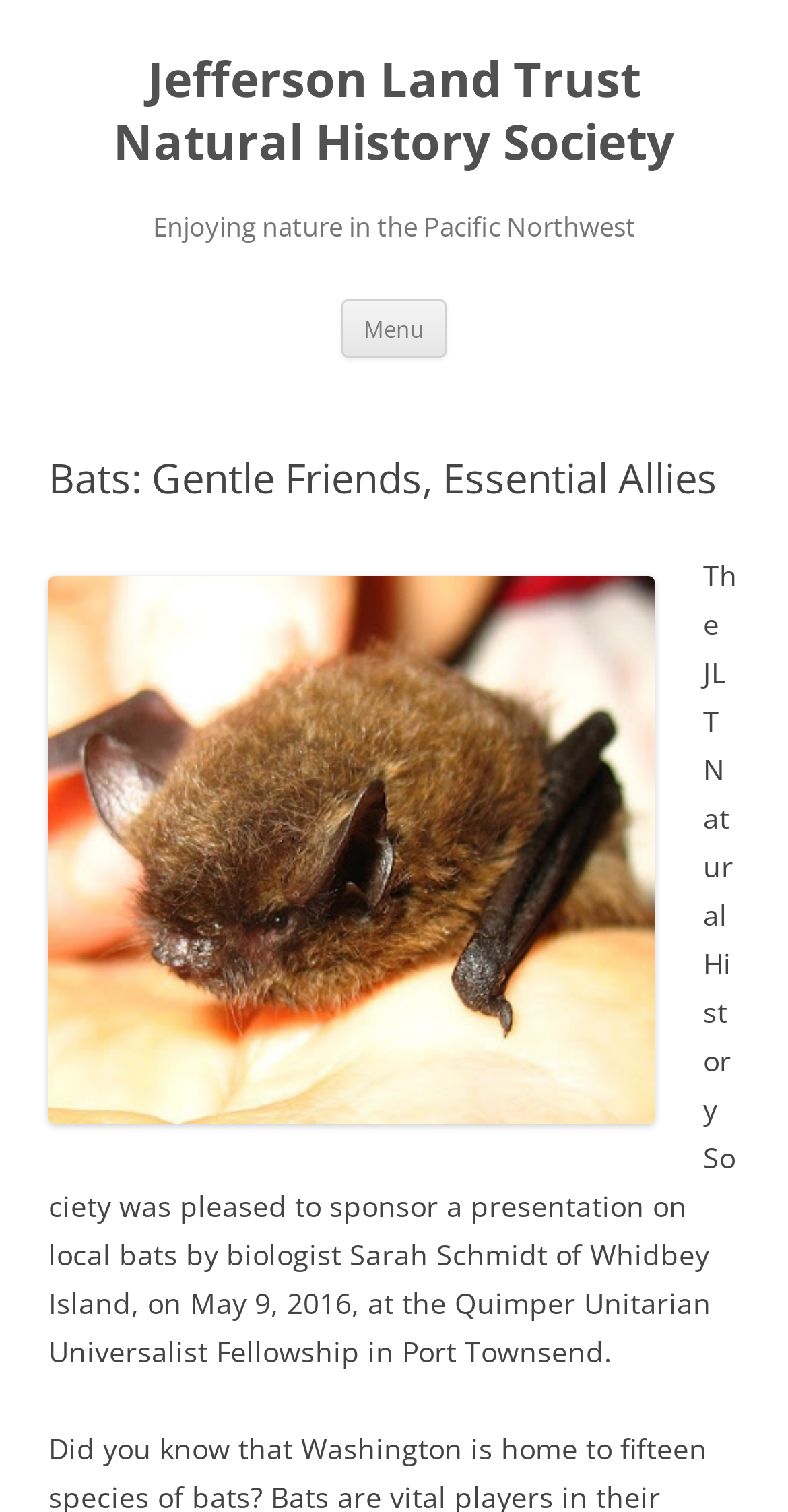What type of image is displayed?
Answer the question in as much detail as possible.

I found the answer by looking at the image element with the description 'CA myotis bat' which is located below the heading element.